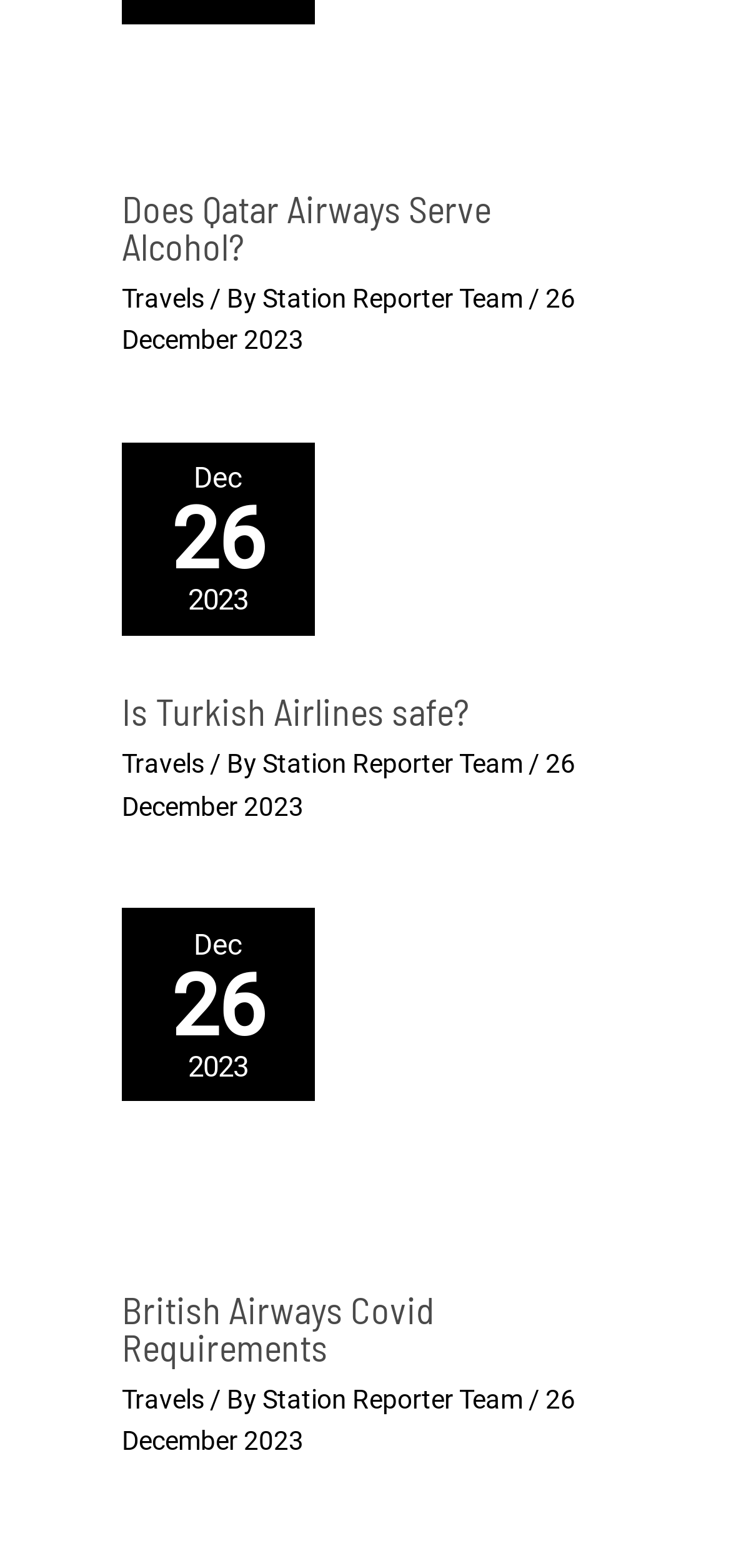Locate the bounding box coordinates of the element's region that should be clicked to carry out the following instruction: "Read more about British Airways Covid Requirements". The coordinates need to be four float numbers between 0 and 1, i.e., [left, top, right, bottom].

[0.167, 0.675, 0.833, 0.701]